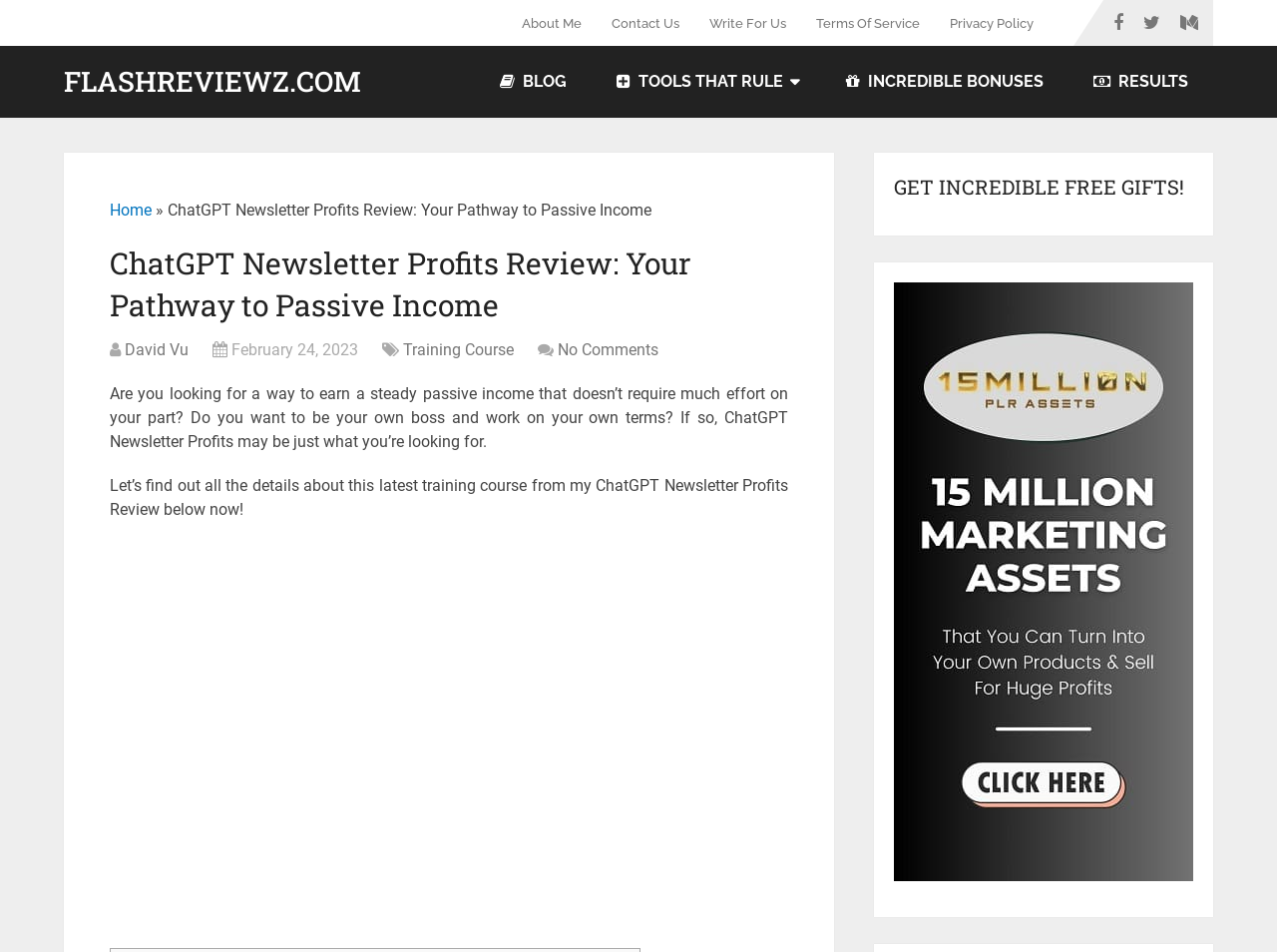What is the date of the review?
Use the image to answer the question with a single word or phrase.

February 24, 2023